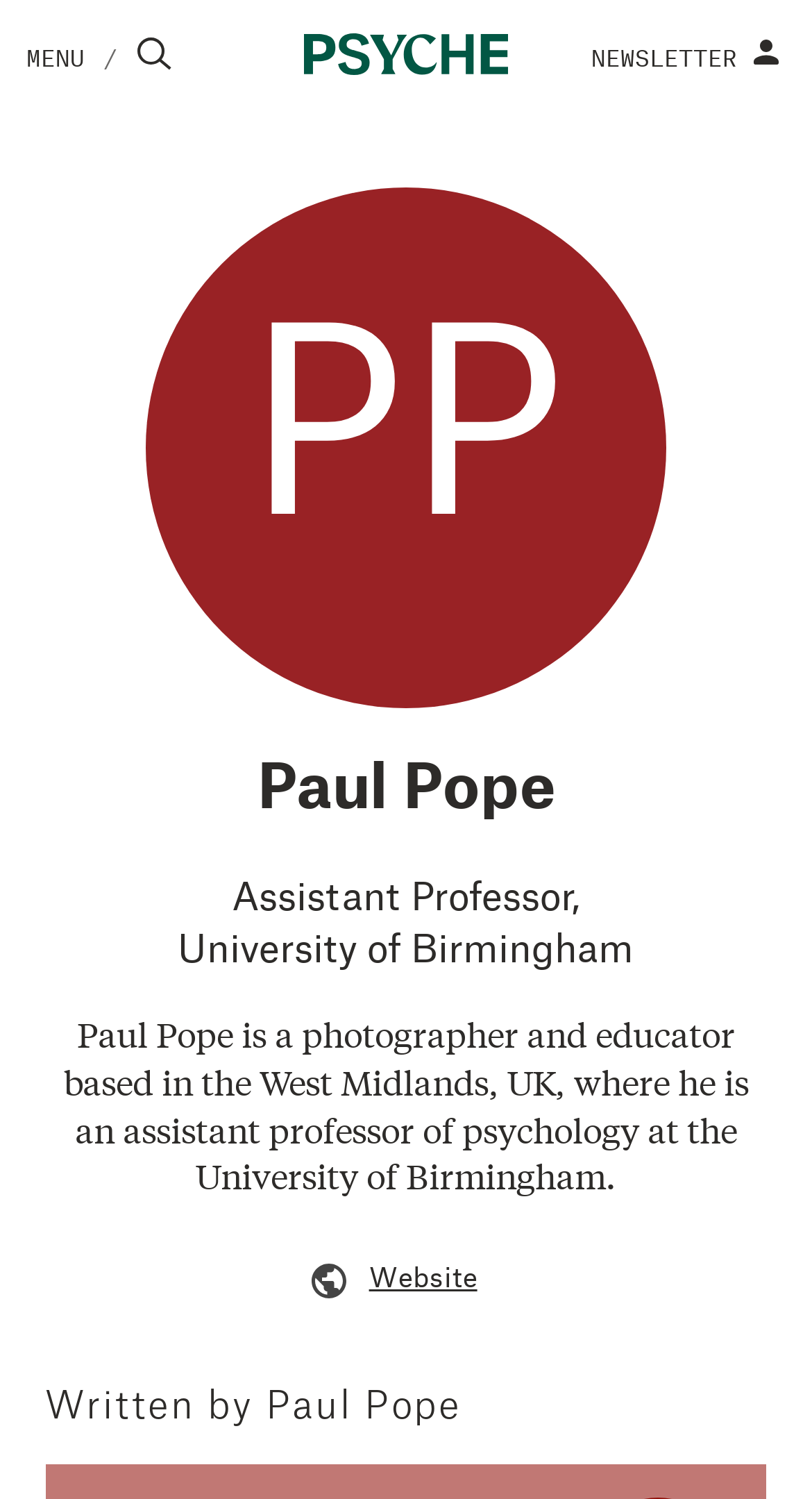Describe the webpage meticulously, covering all significant aspects.

The webpage is about Paul Pope, a photographer and educator based in the West Midlands, UK. At the top left, there is a logo of "Psyche" with a title, accompanied by a link to "Psyche" and a button labeled "MENU /". On the top right, there are three buttons: "NEWSLETTER", "Sign in", and a social media link to "X (Formerly Twitter)".

Below the top section, there is a navigation menu with links to "About", "Contact", and a search function labeled "Search". Further down, there is a heading that reads "Paul Pope", followed by a subtitle "Assistant Professor, University of Birmingham". 

A brief bio of Paul Pope is provided, stating that he is a photographer and educator based in the West Midlands, UK, where he is an assistant professor of psychology at the University of Birmingham. 

On the bottom left, there is an SVG element with a text "PP" inside. Below that, there is a heading "Written by Paul Pope". Additionally, there are links to "Aeon" and "Website" at the bottom of the page.